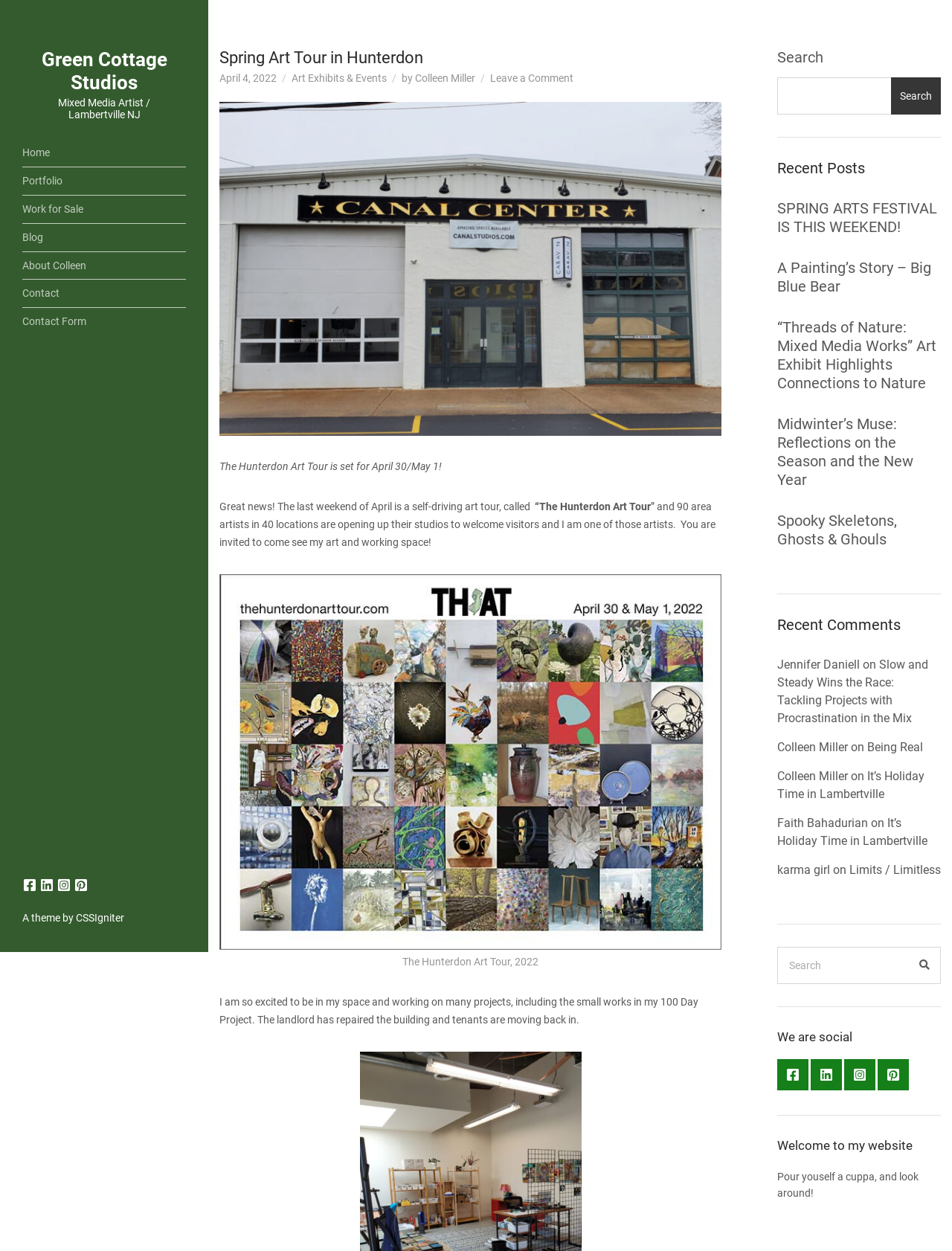Determine the bounding box coordinates of the area to click in order to meet this instruction: "Send a WhatsApp message".

None